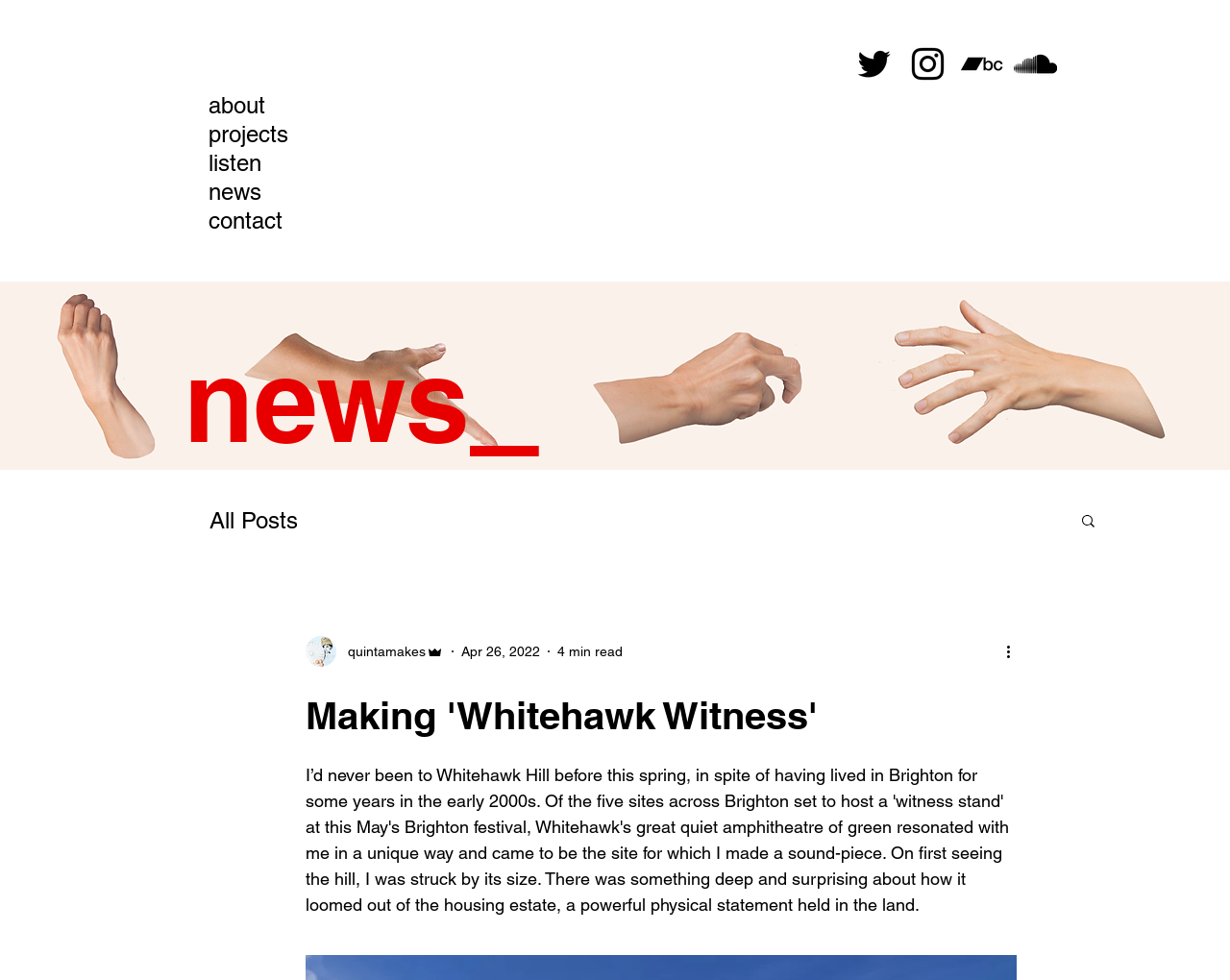Explain the webpage in detail.

The webpage appears to be a blog or personal website, with a focus on the author's experiences and projects. At the top left, there is a navigation menu with links to "about", "projects", "listen", "news", and "contact". Below this menu, there is a social bar with links to Twitter, Instagram, Bandcamp, and SoundCloud, each represented by a black icon.

On the left side of the page, there is a heading that reads "news_" and a navigation menu for a blog, with a link to "All Posts". Below this, there is a search button with a magnifying glass icon.

The main content of the page is a blog post titled "Making 'Whitehawk Witness'", which is accompanied by a writer's picture and some metadata, including the author's name ("quintamakes"), their role ("Admin"), the date of the post ("Apr 26, 2022"), and the estimated reading time ("4 min read"). There is also a "More actions" button below the post.

The meta description suggests that the blog post is about the author's experience visiting Whitehawk Hill in Brighton, a place they had never been to before despite living in the area for some years.